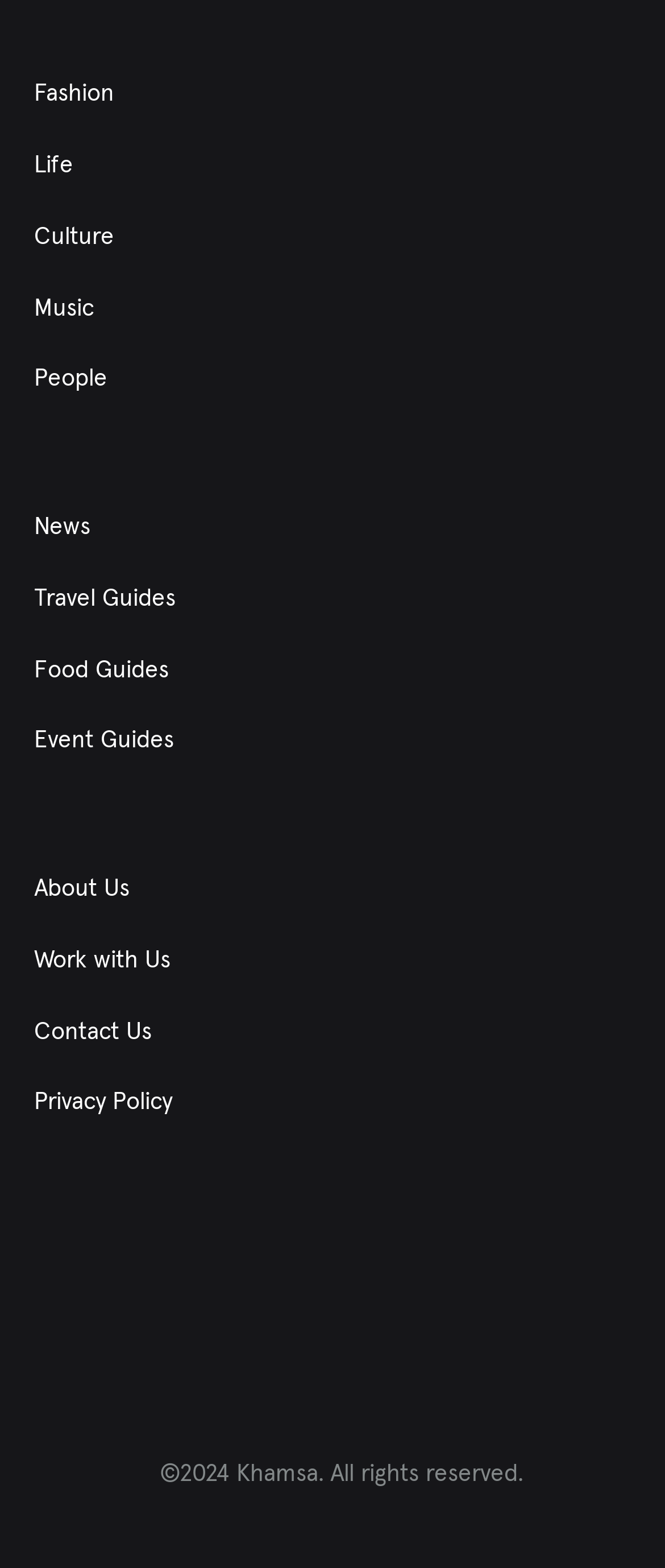Can you specify the bounding box coordinates of the area that needs to be clicked to fulfill the following instruction: "Contact Us"?

[0.051, 0.678, 0.228, 0.701]